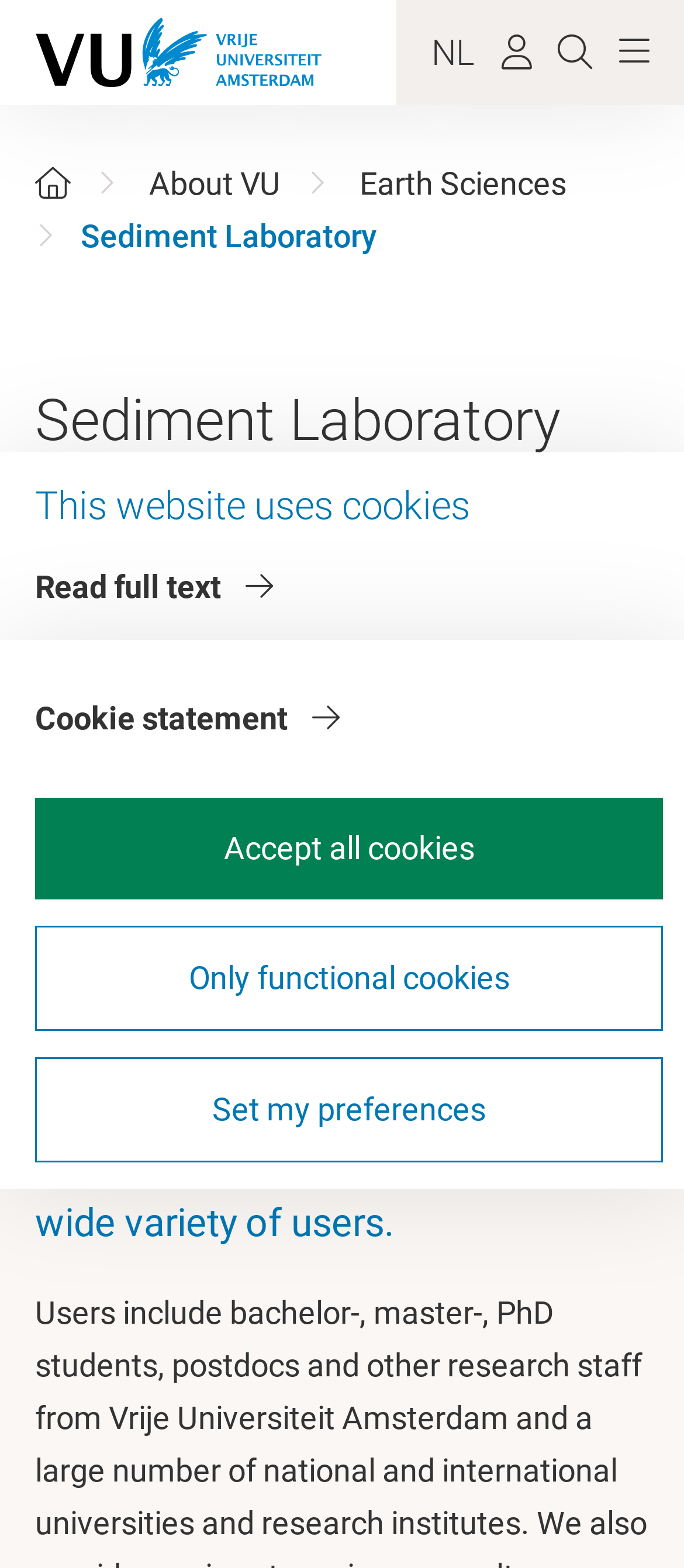Provide a short, one-word or phrase answer to the question below:
What language is the webpage currently in?

NL